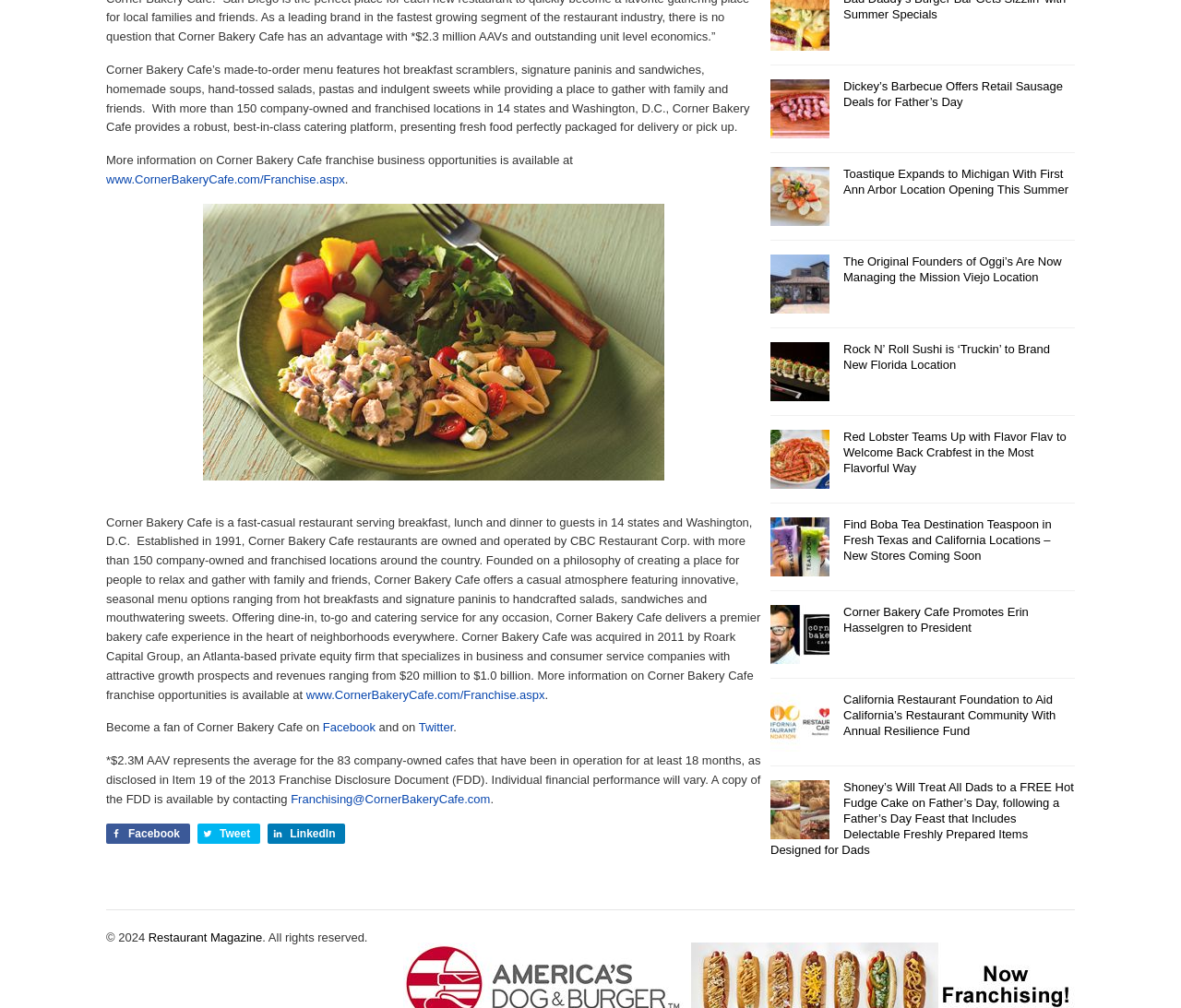Please determine the bounding box coordinates of the clickable area required to carry out the following instruction: "Read about Corner Bakery Cafe's president". The coordinates must be four float numbers between 0 and 1, represented as [left, top, right, bottom].

[0.714, 0.6, 0.871, 0.63]